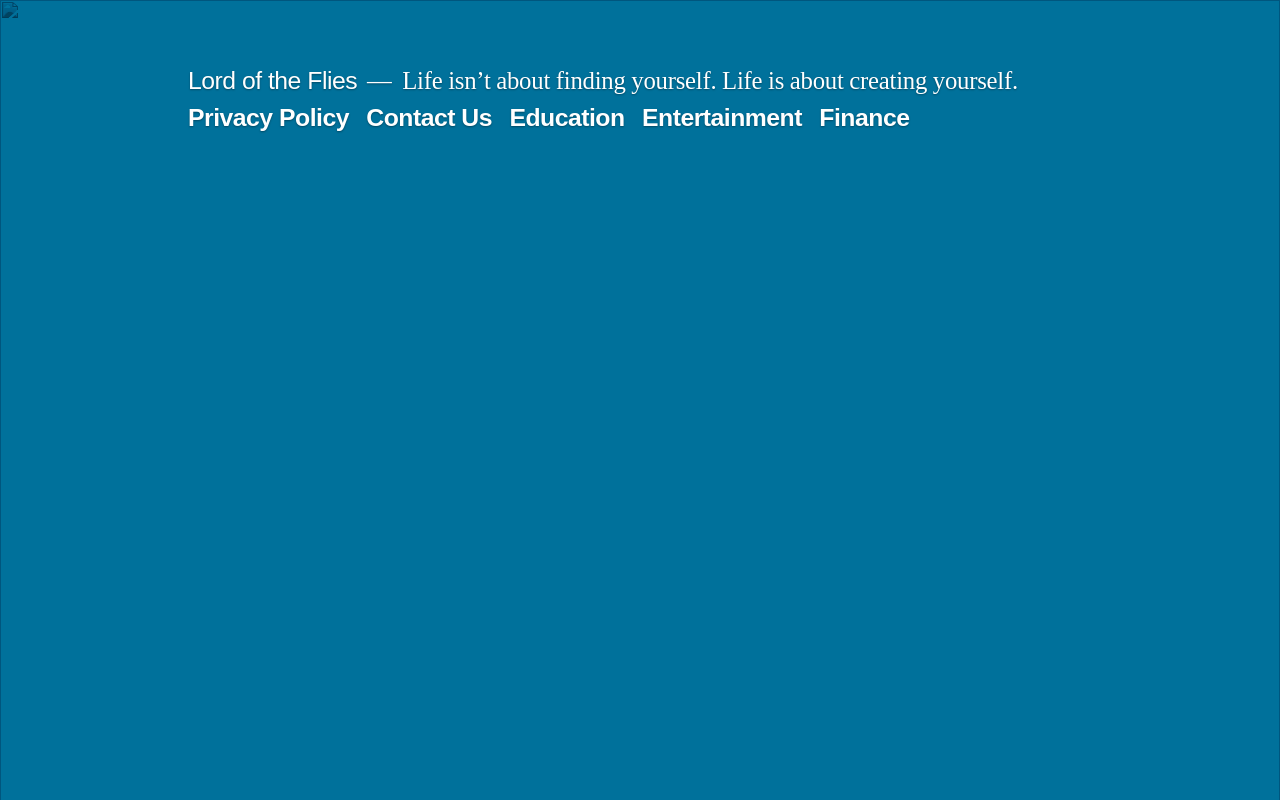Determine the bounding box of the UI element mentioned here: "Contact Us". The coordinates must be in the format [left, top, right, bottom] with values ranging from 0 to 1.

[0.286, 0.131, 0.384, 0.164]